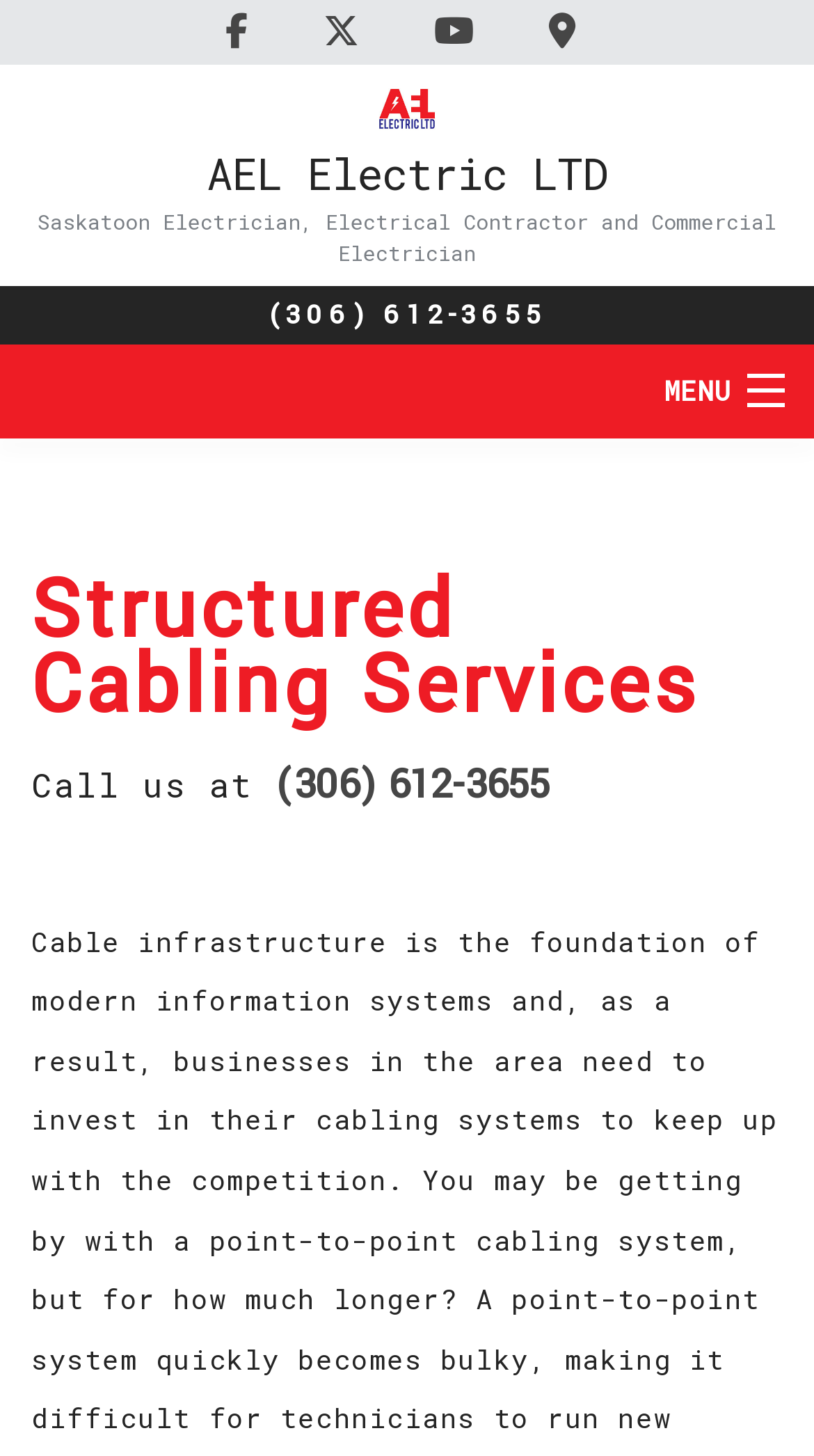How many social media links are there?
Carefully analyze the image and provide a thorough answer to the question.

I counted the number of social media links by looking at the links with texts 'Connect with Facebook', 'Connect with Twitter', and 'Connect with Youtube', which are three in total.